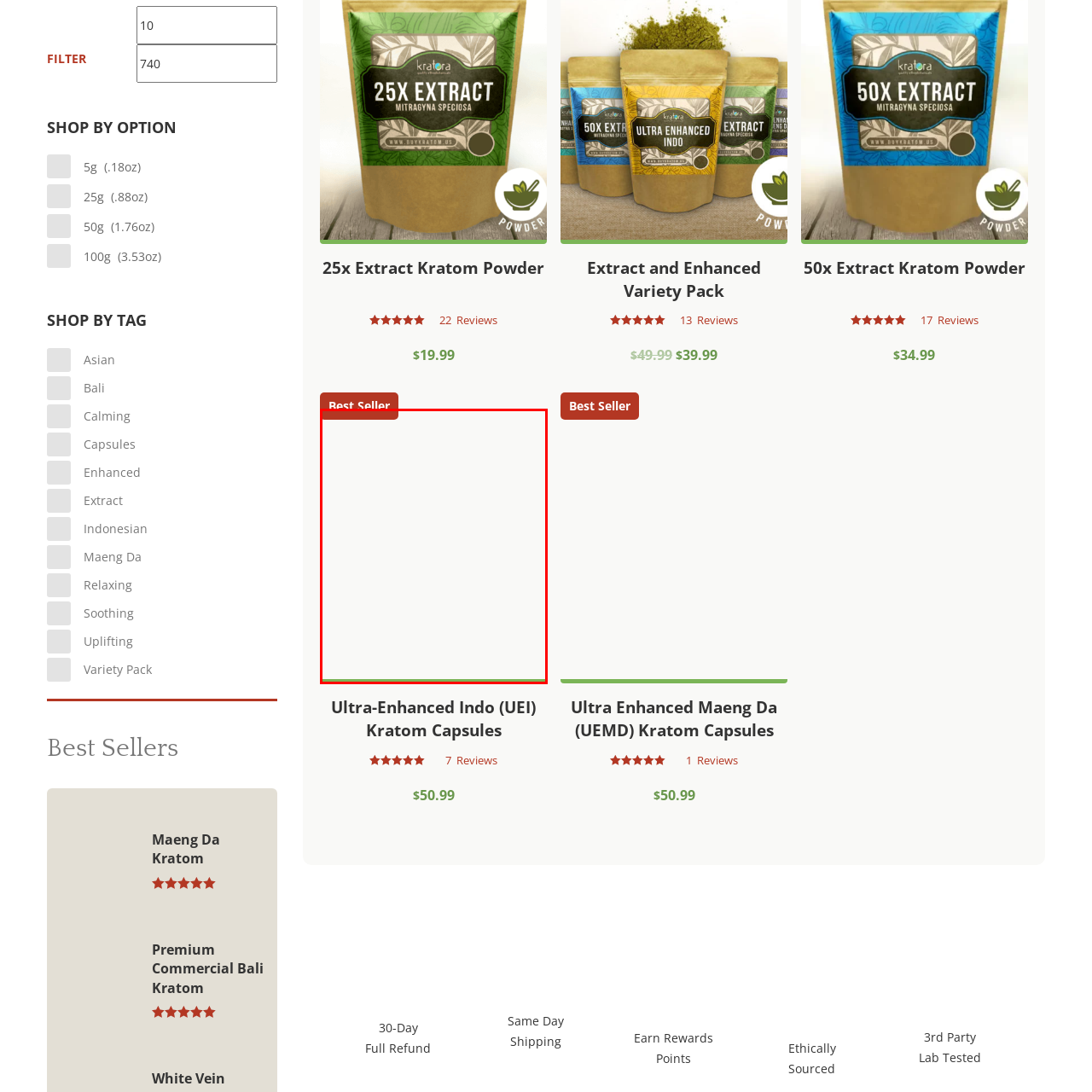Where is the product likely to be found?
Examine the image that is surrounded by the red bounding box and answer the question with as much detail as possible using the image.

The presence of the 'Best Seller' banner suggests that the product is likely to be found on a sales platform, such as an online retail environment, where such banners are commonly used to enhance visibility and boost sales for popular items.